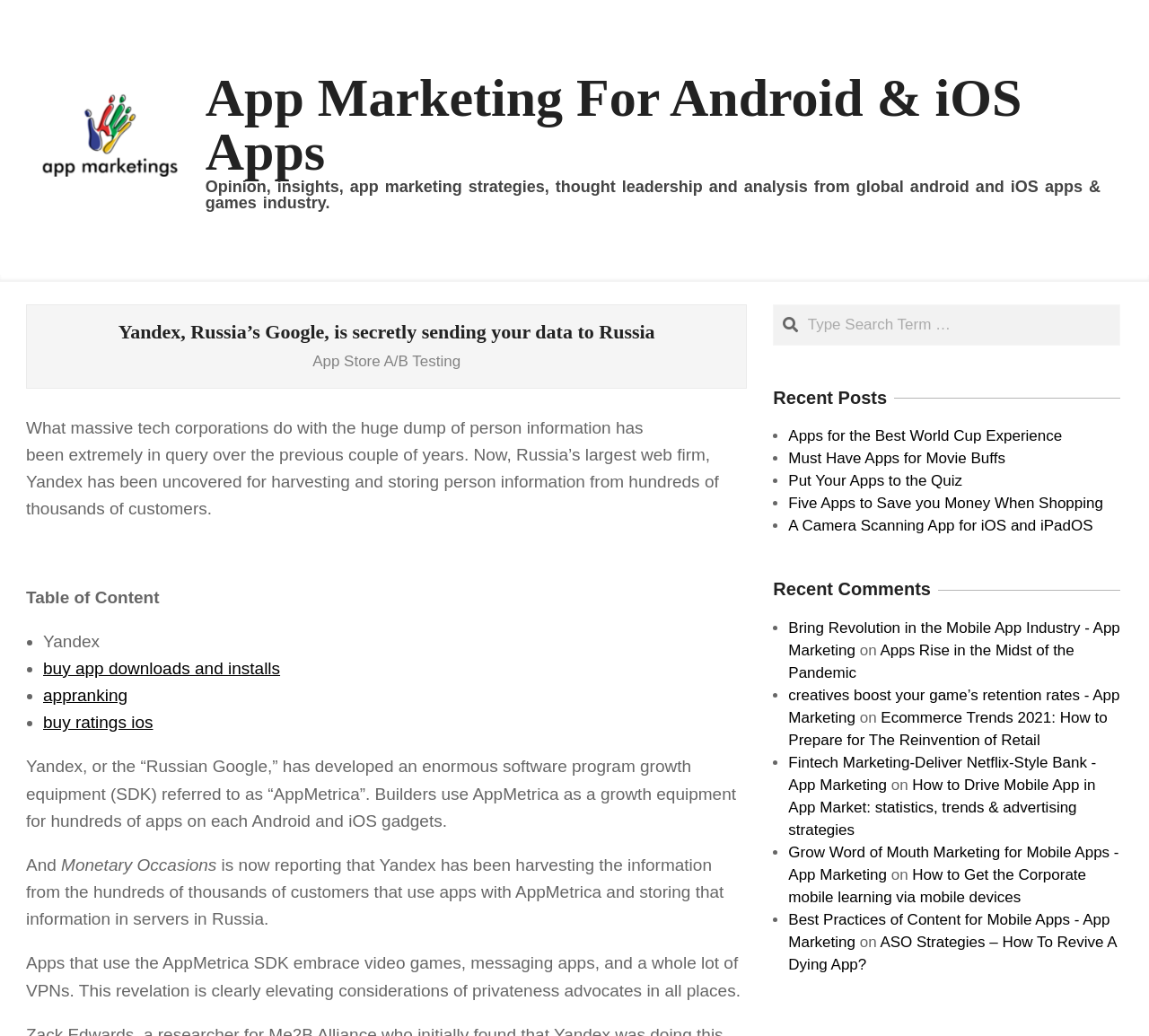What is the purpose of the search bar?
Can you provide an in-depth and detailed response to the question?

The search bar is located in the complementary section of the webpage, and it has a placeholder text 'Type Search Term …', indicating that its purpose is to allow users to search for content on the website.